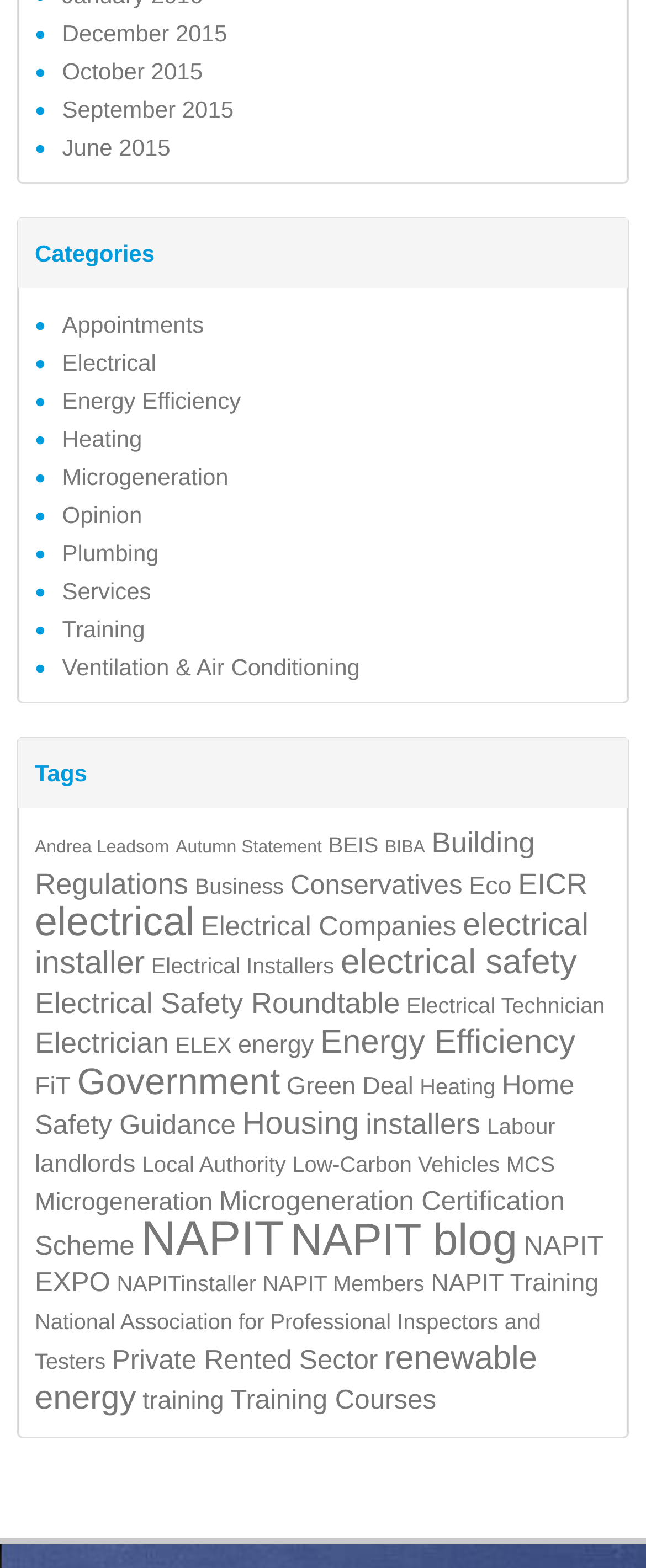Determine the bounding box for the UI element that matches this description: "Ventilation & Air Conditioning".

[0.096, 0.417, 0.557, 0.434]